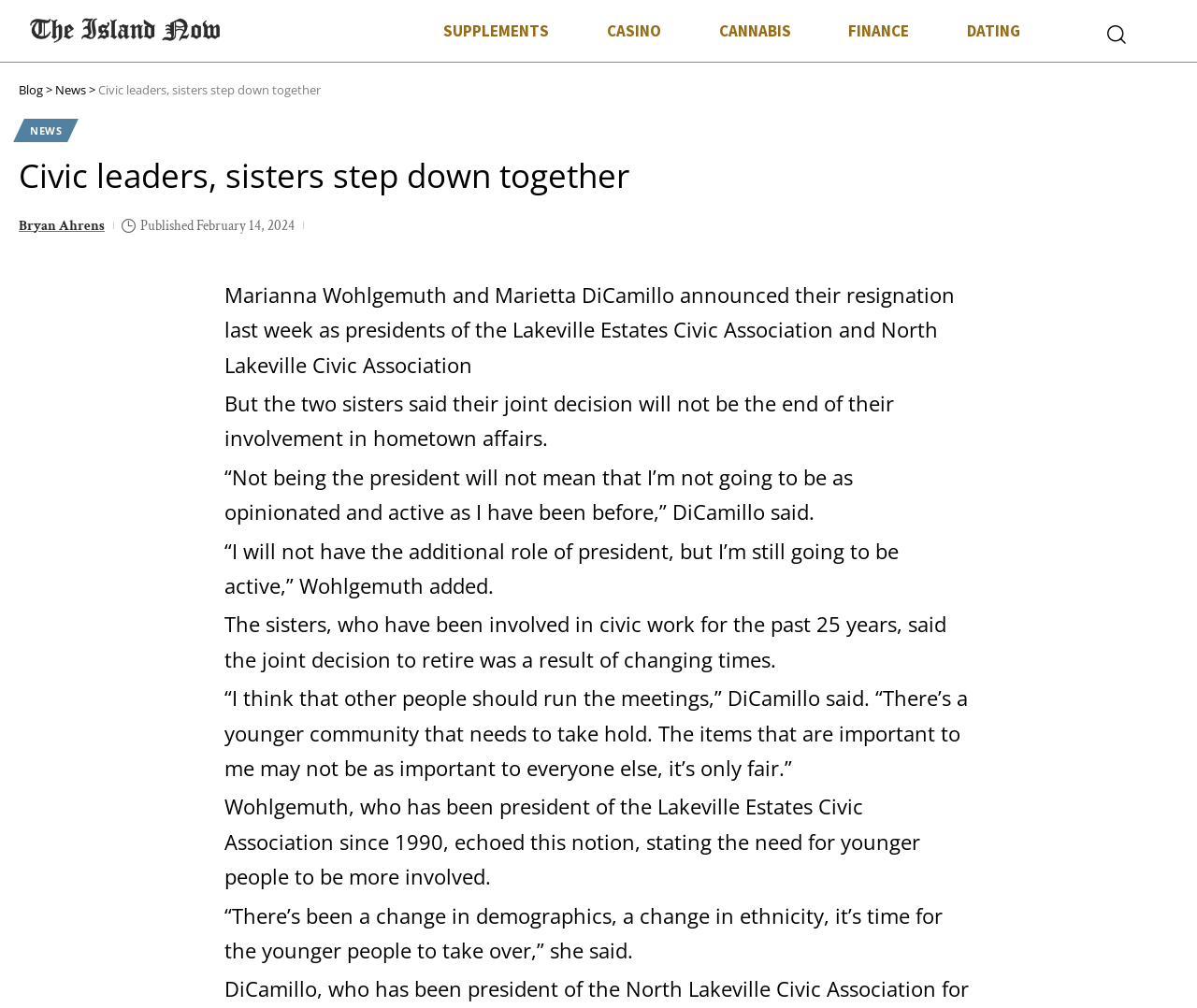Show the bounding box coordinates of the element that should be clicked to complete the task: "Click on the 'CASINO' link".

[0.483, 0.009, 0.576, 0.052]